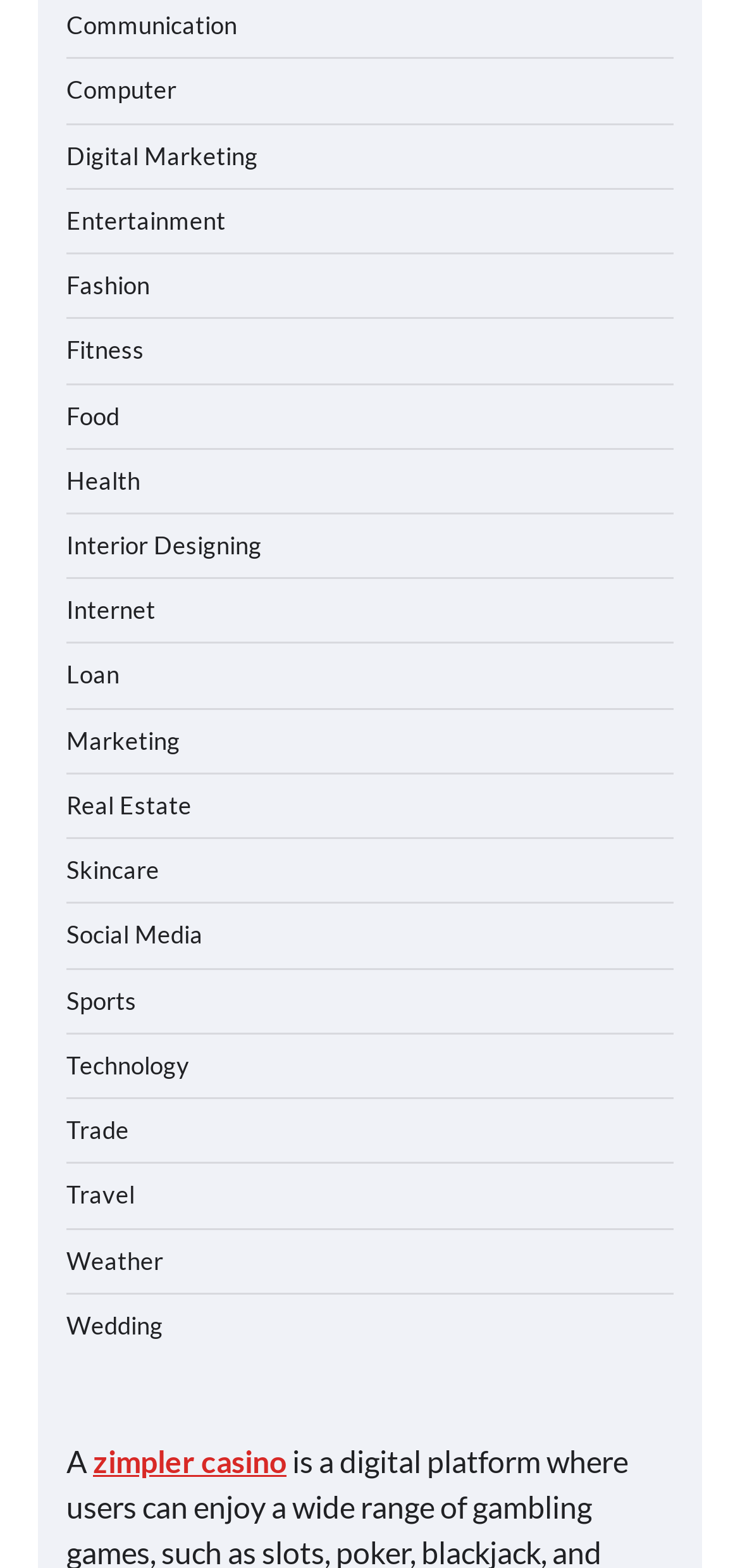Determine the bounding box for the described HTML element: "Real Estate". Ensure the coordinates are four float numbers between 0 and 1 in the format [left, top, right, bottom].

[0.09, 0.504, 0.259, 0.523]